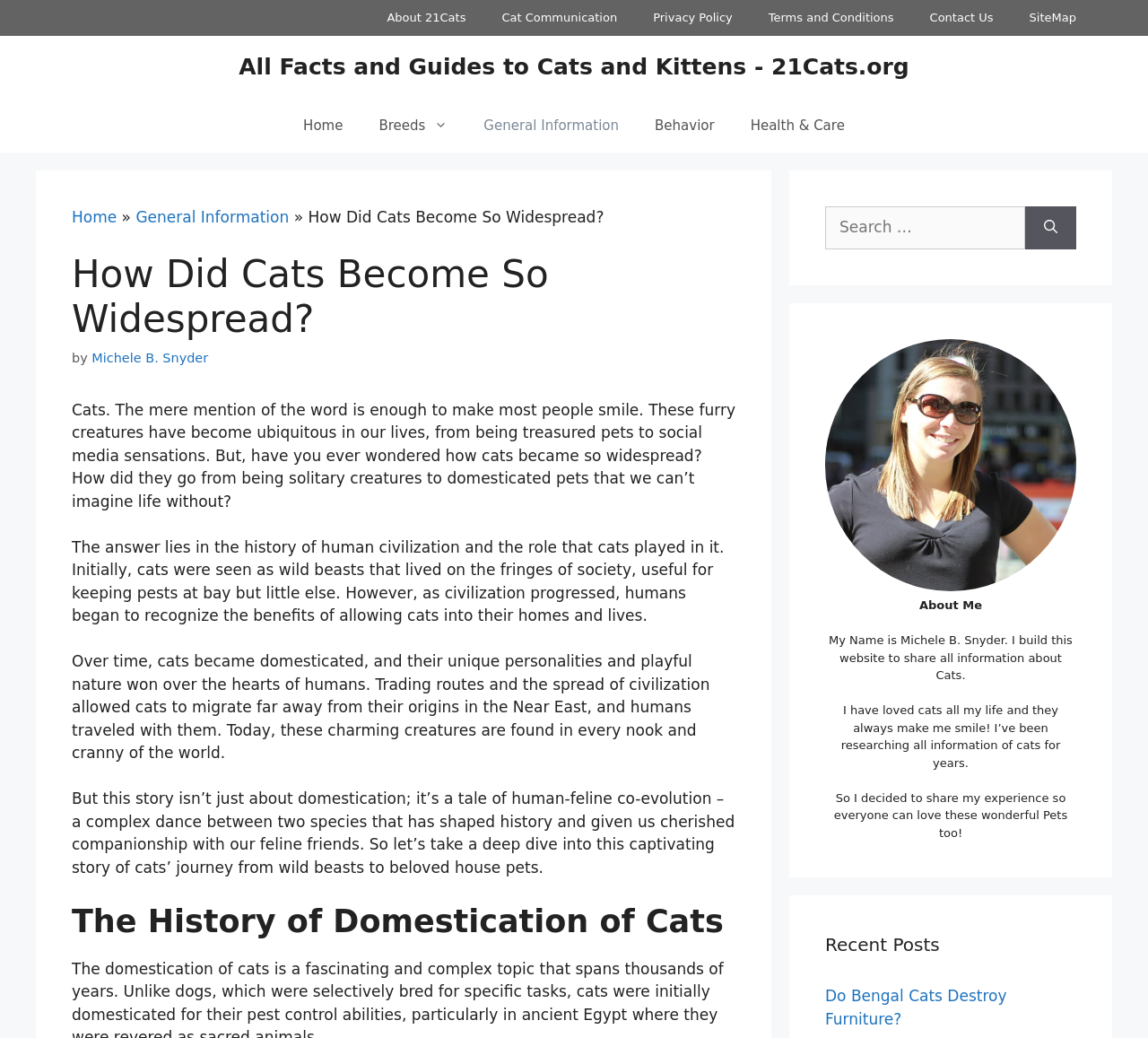Locate the bounding box of the user interface element based on this description: "Do Bengal Cats Destroy Furniture?".

[0.719, 0.951, 0.877, 0.99]